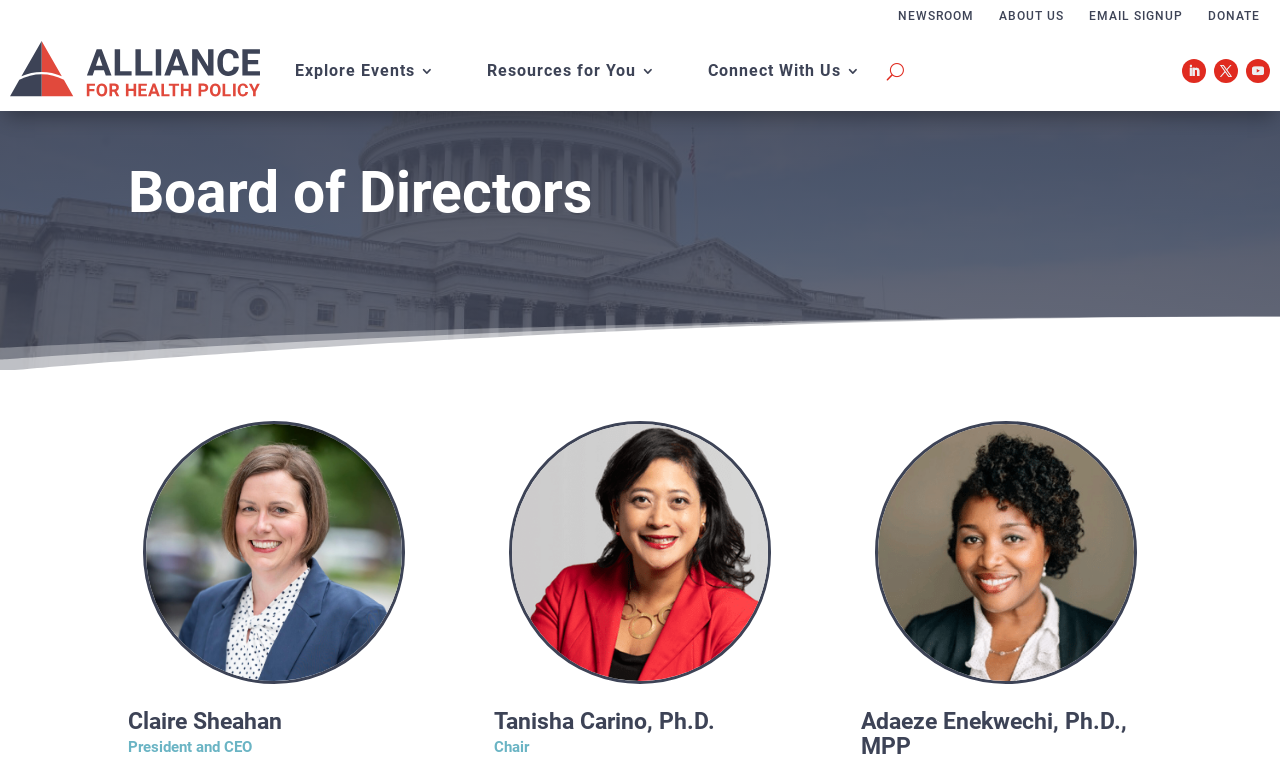Answer in one word or a short phrase: 
What is the name of the first board member?

Claire Sheahan